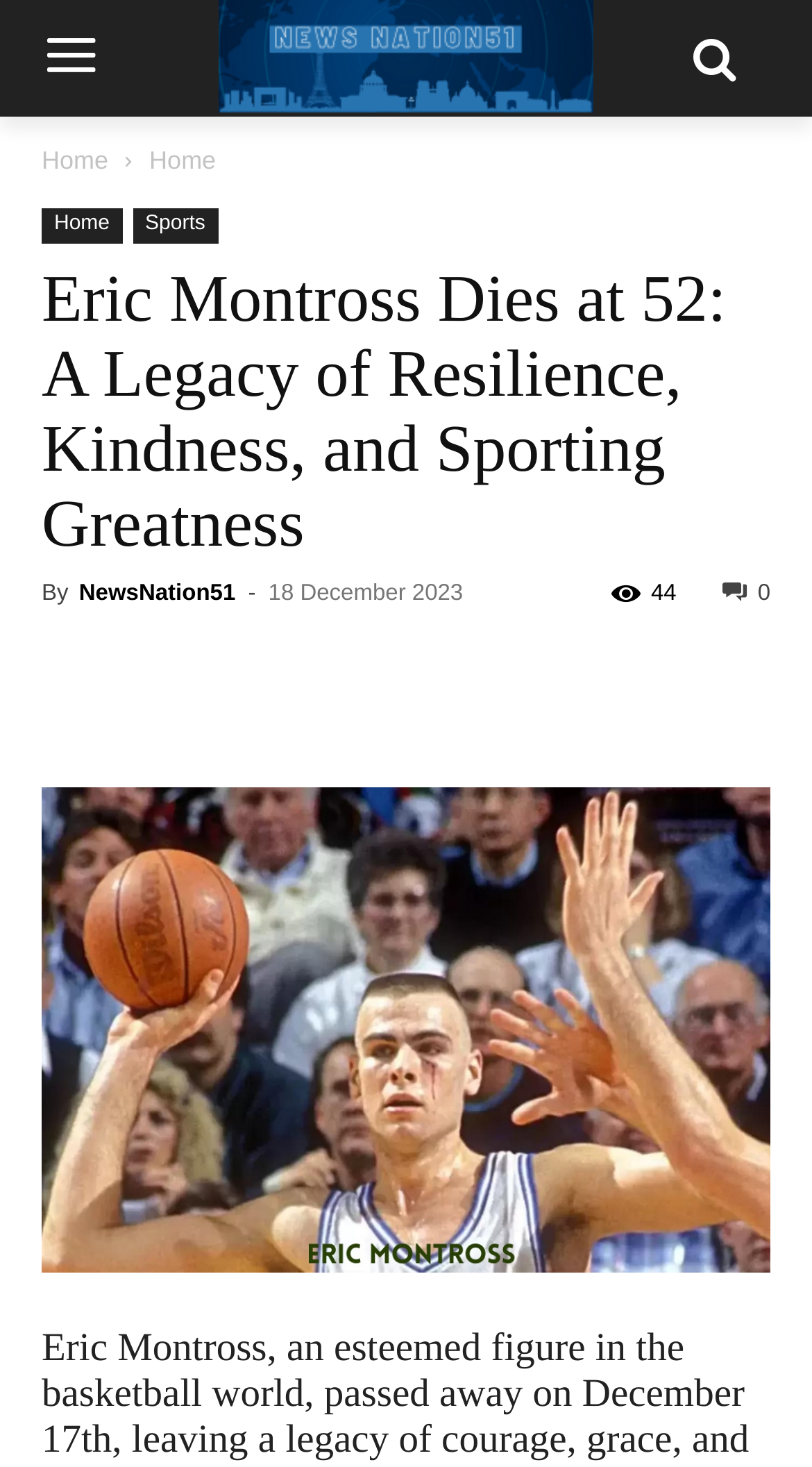Determine the bounding box for the described HTML element: "title="Eric Montross"". Ensure the coordinates are four float numbers between 0 and 1 in the format [left, top, right, bottom].

[0.051, 0.537, 0.949, 0.868]